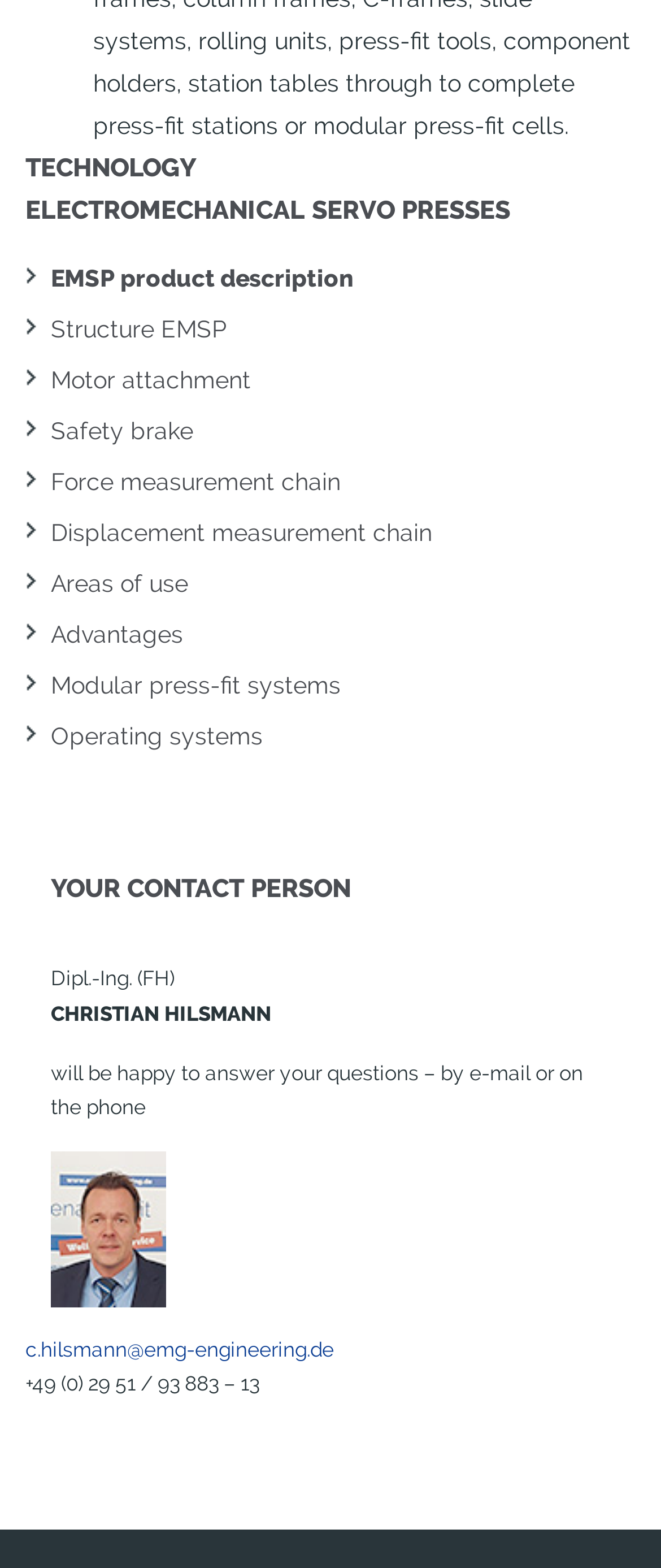Utilize the details in the image to give a detailed response to the question: What is the title of the first section on the webpage?

The first section on the webpage has a heading element with the text 'TECHNOLOGY ELECTROMECHANICAL SERVO PRESSES', which is the title of this section.